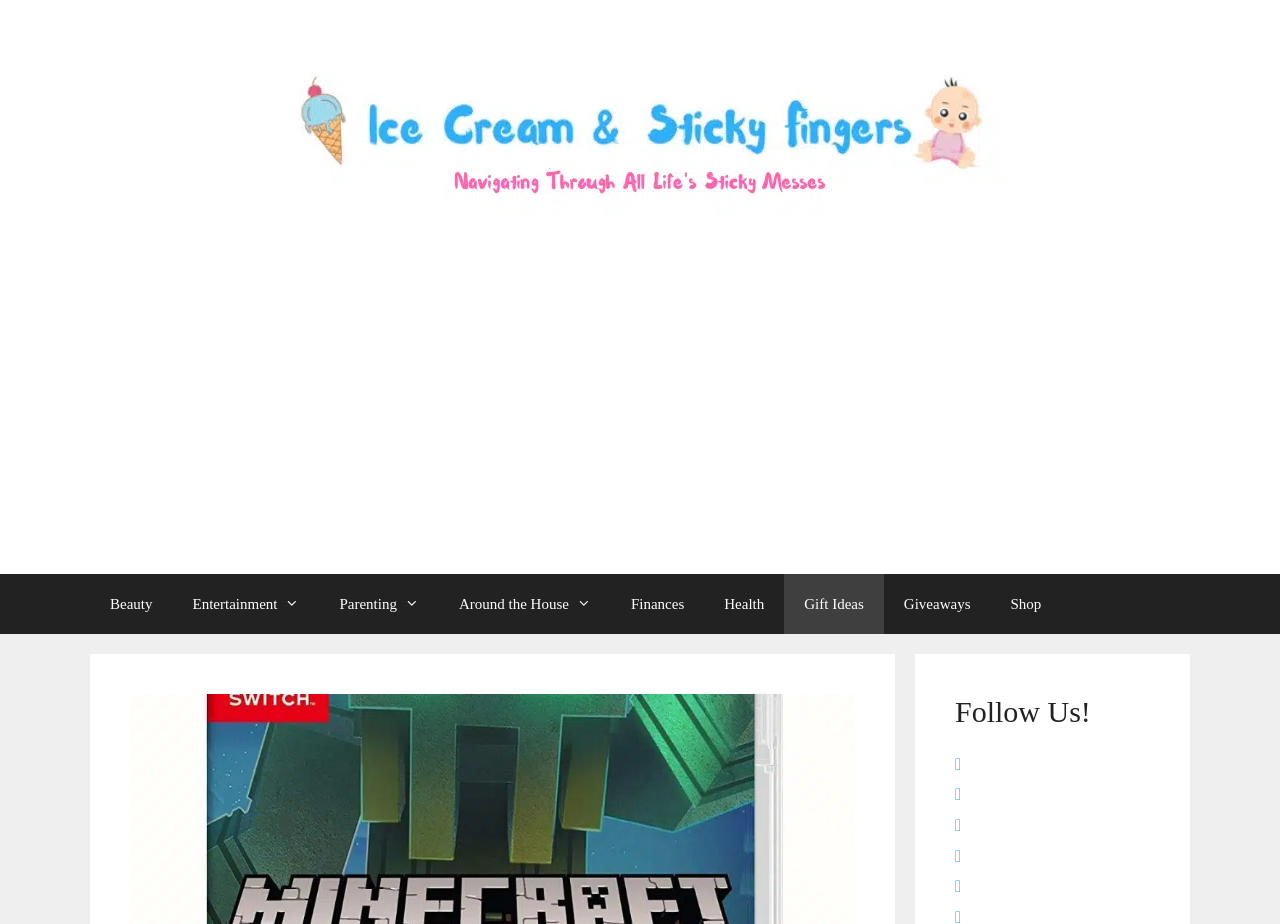Pinpoint the bounding box coordinates of the area that must be clicked to complete this instruction: "Click on the 'Gift Ideas' link".

[0.613, 0.621, 0.69, 0.686]